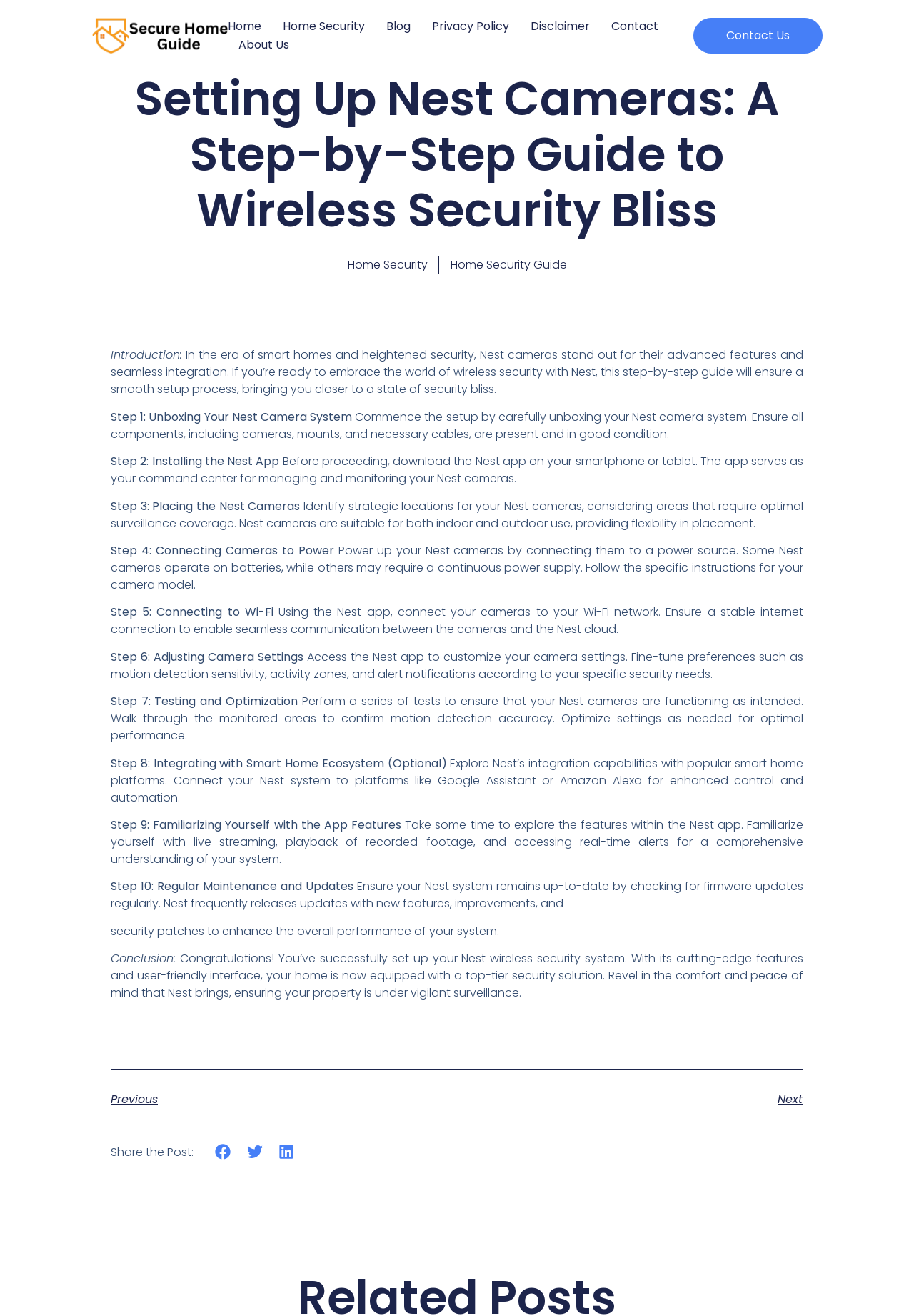What is the purpose of the Nest app?
Refer to the screenshot and deliver a thorough answer to the question presented.

The Nest app serves as the command center for managing and monitoring Nest cameras, allowing users to customize settings, view live footage, and receive real-time alerts.